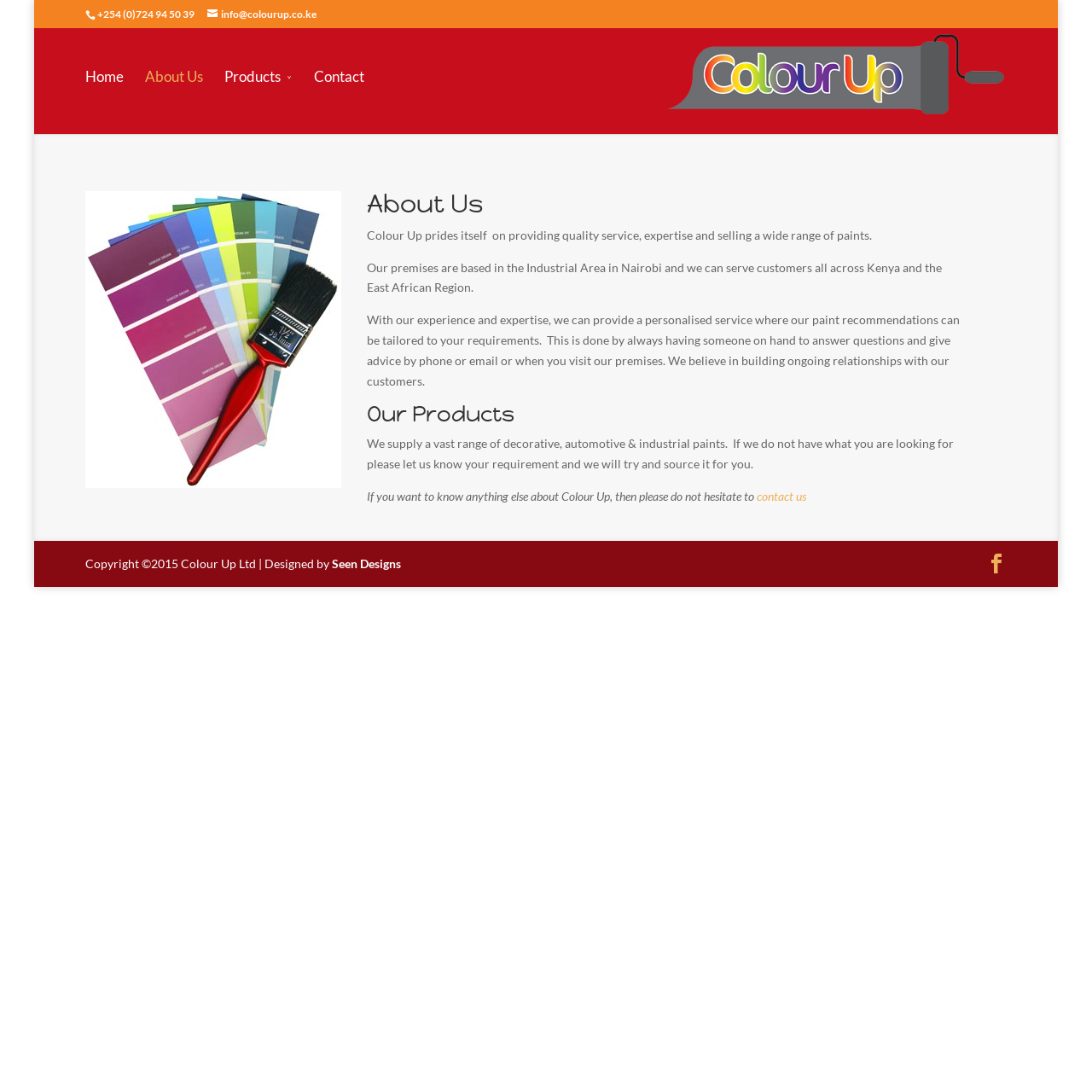Provide a thorough description of this webpage.

The webpage is about Colour Up, a company that provides quality service, expertise, and a wide range of paints. At the top left, there is a phone number and an email address. Next to them is the company's logo, which is an image. Below these elements, there is a navigation menu with links to "Home", "About Us", "Products", and "Contact".

The main content of the page is an article that occupies most of the screen. It starts with a heading "About Us" followed by three paragraphs of text that describe the company's services, premises, and personalized approach. Below this section, there is another heading "Our Products" followed by a paragraph that describes the types of paints they supply.

At the bottom of the page, there is a section with a link to "contact us" and a copyright notice that includes the company's name and the designer's name, Seen Designs. On the bottom right, there is a social media link.